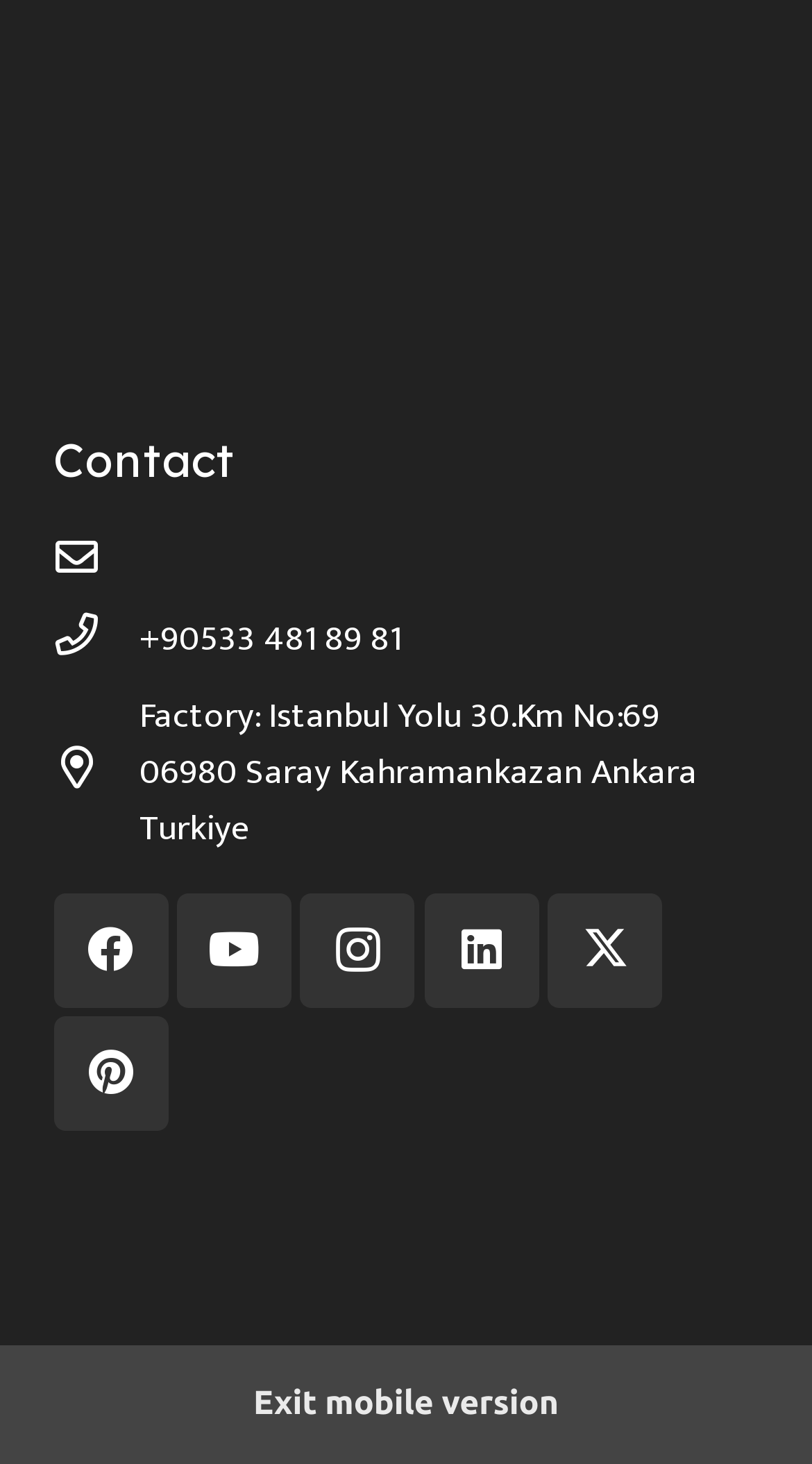Extract the bounding box coordinates for the UI element described as: "aria-label="YouTube" title="YouTube"".

[0.218, 0.61, 0.359, 0.688]